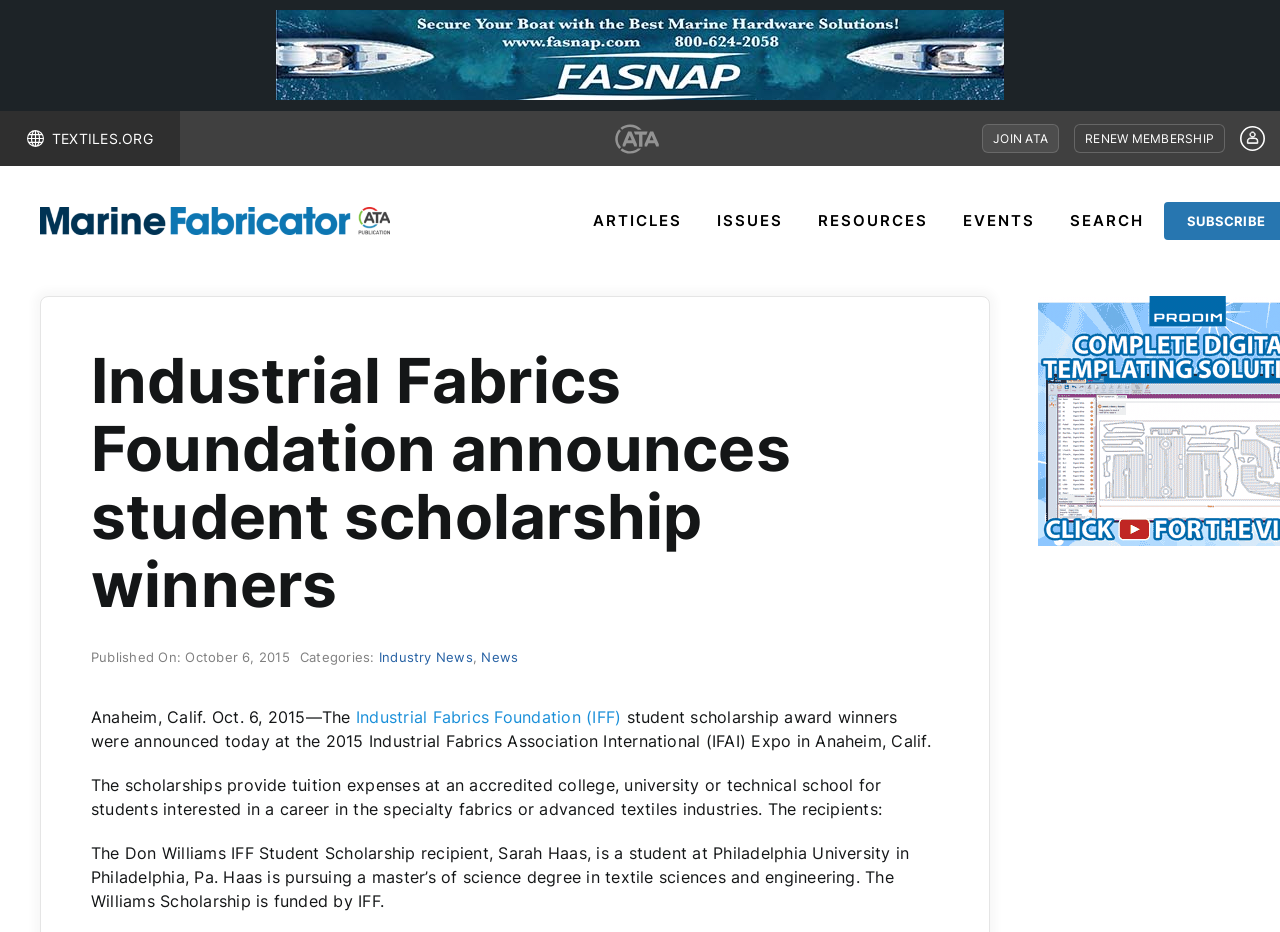What is the degree that Sarah Haas is pursuing?
Refer to the image and offer an in-depth and detailed answer to the question.

The answer can be found in the paragraph that starts with 'The Don Williams IFF Student Scholarship recipient...' where it mentions 'Haas is pursuing a master’s of science degree in textile sciences and engineering.'